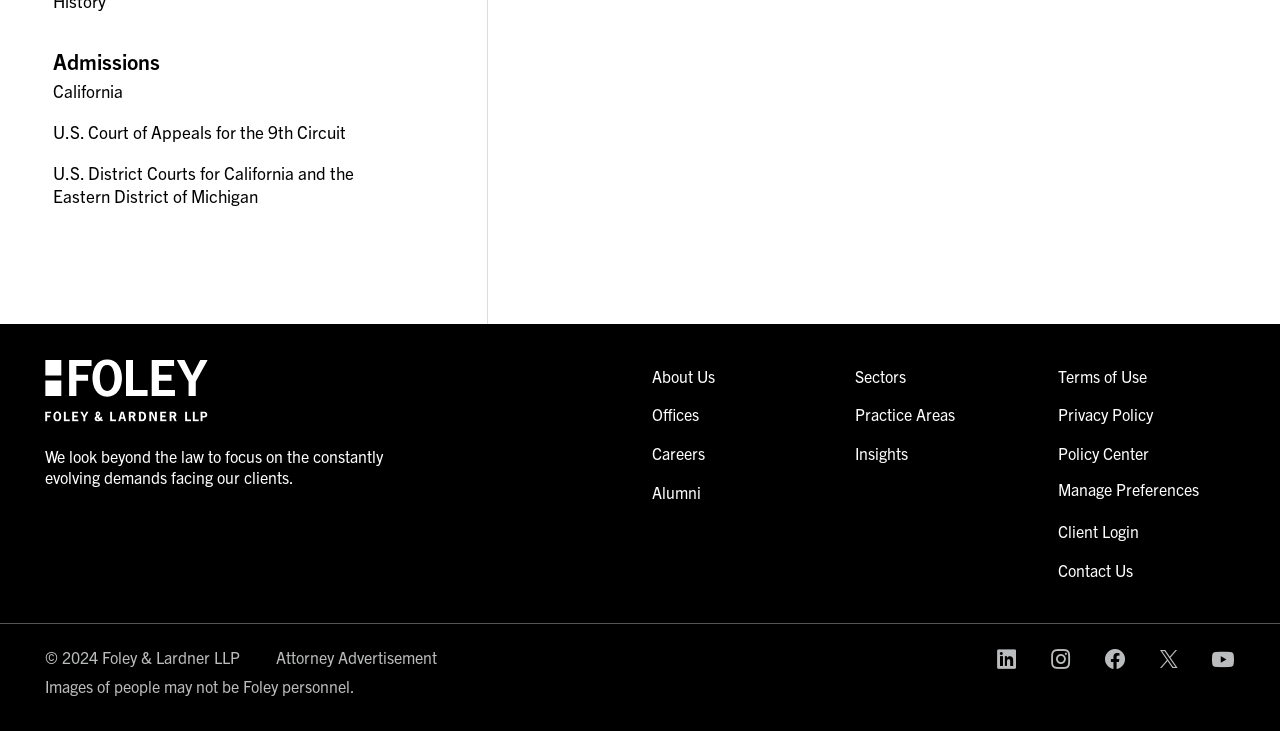Identify the bounding box for the element characterized by the following description: "Offices".

[0.51, 0.553, 0.546, 0.581]